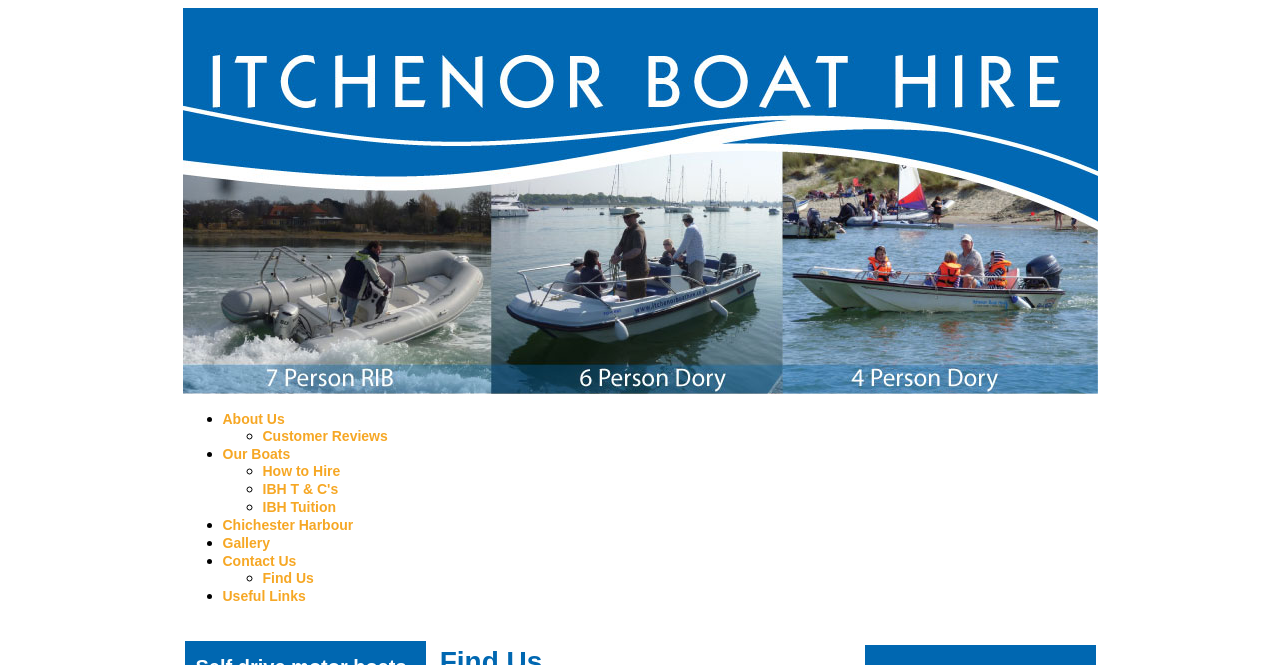Pinpoint the bounding box coordinates of the clickable element needed to complete the instruction: "view Customer Reviews". The coordinates should be provided as four float numbers between 0 and 1: [left, top, right, bottom].

[0.205, 0.644, 0.303, 0.668]